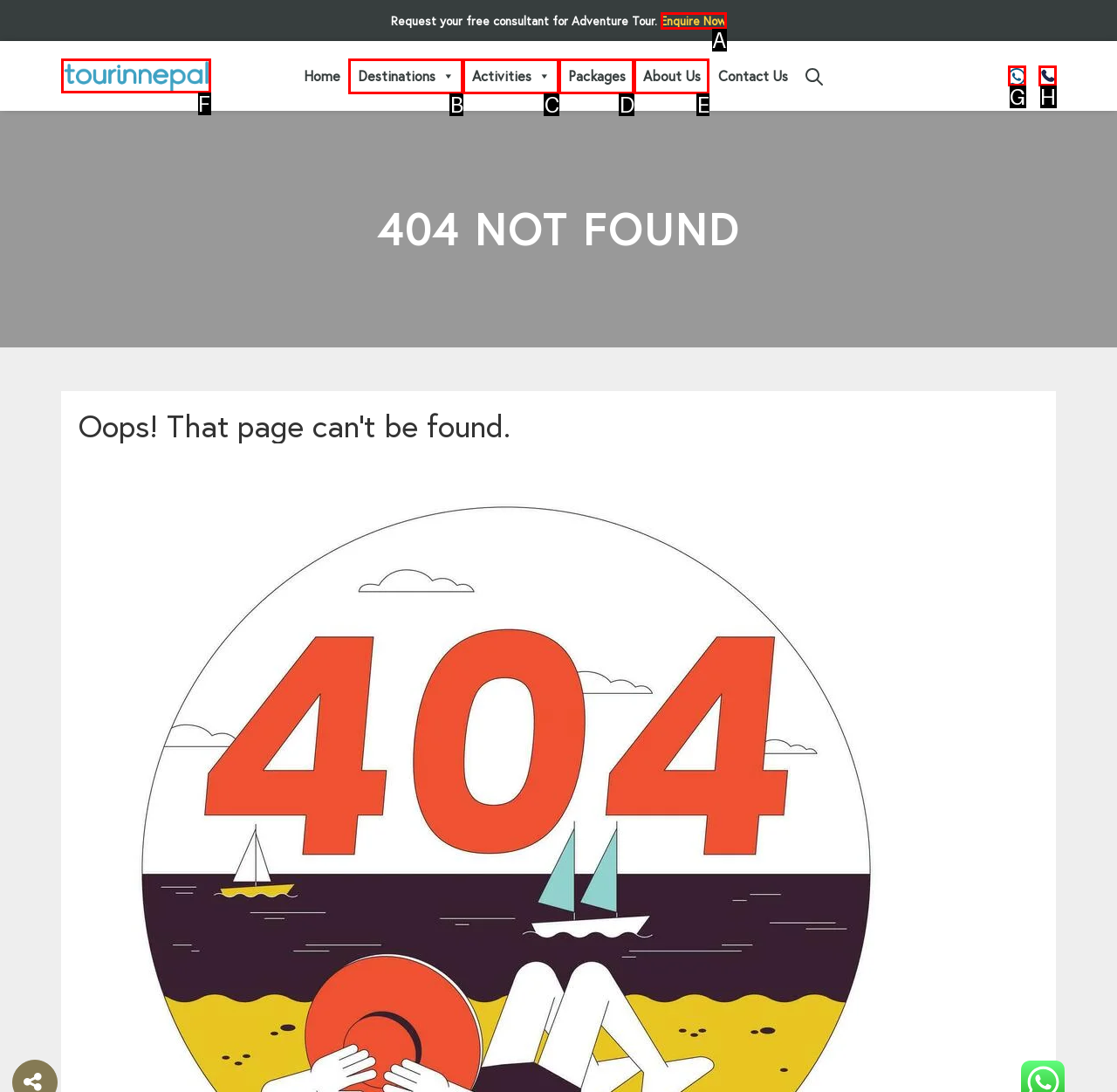Tell me which one HTML element best matches the description: alt="Phone Icon" title="Click to call"
Answer with the option's letter from the given choices directly.

H